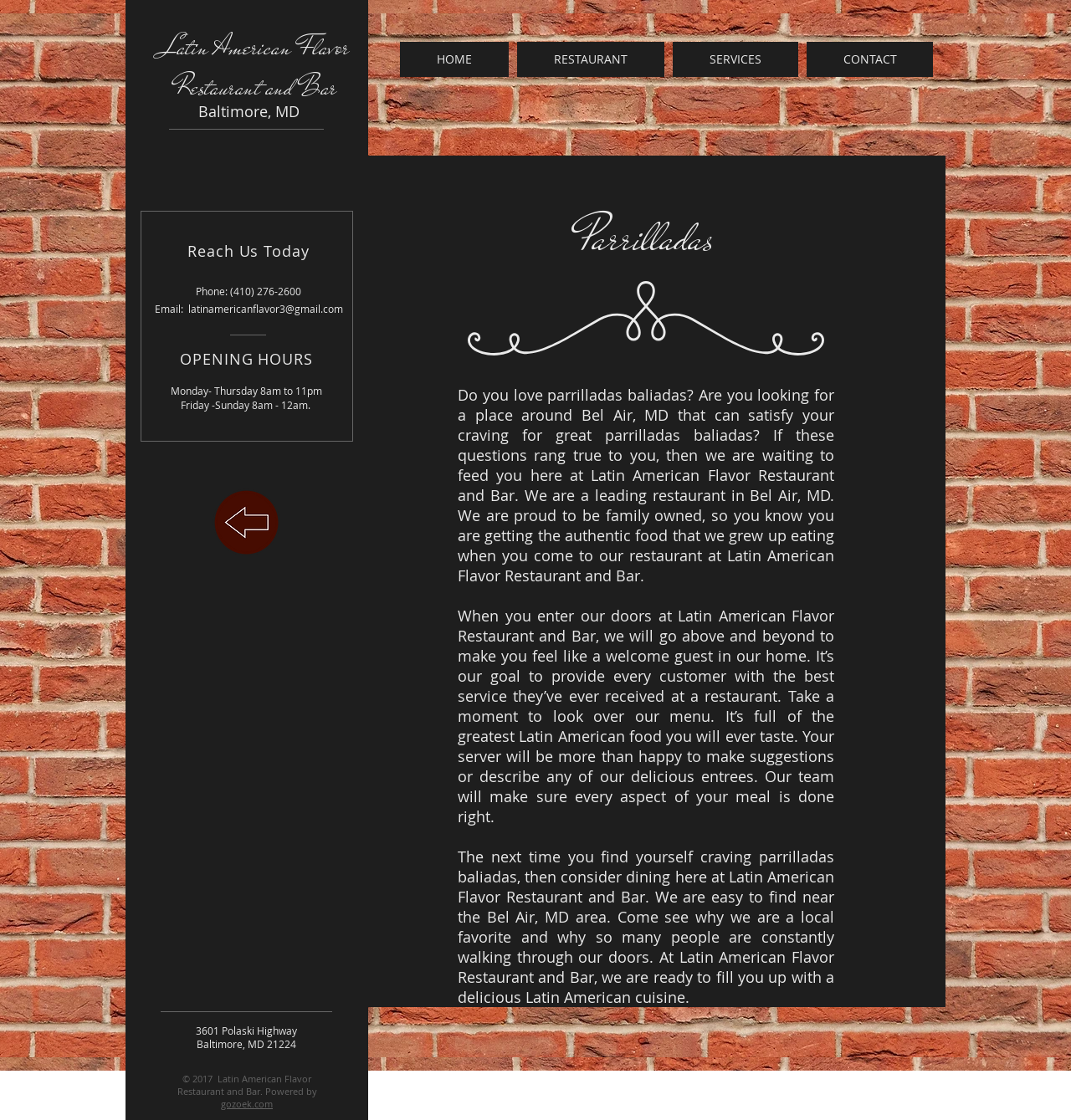Return the bounding box coordinates of the UI element that corresponds to this description: "HOME". The coordinates must be given as four float numbers in the range of 0 and 1, [left, top, right, bottom].

[0.373, 0.037, 0.475, 0.069]